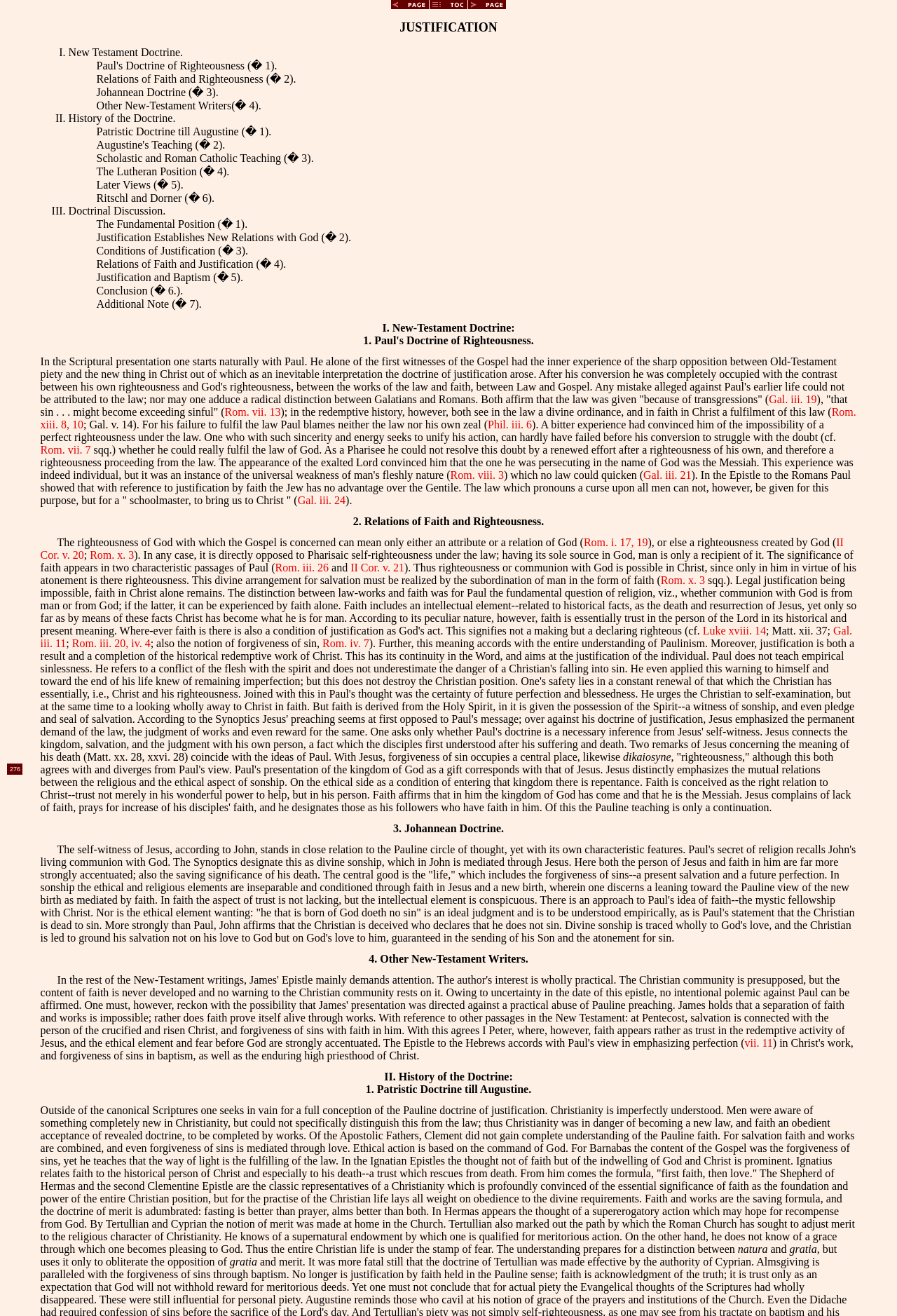Use a single word or phrase to answer the question:
What is the formula of Ignatius regarding faith and love?

First faith, then love